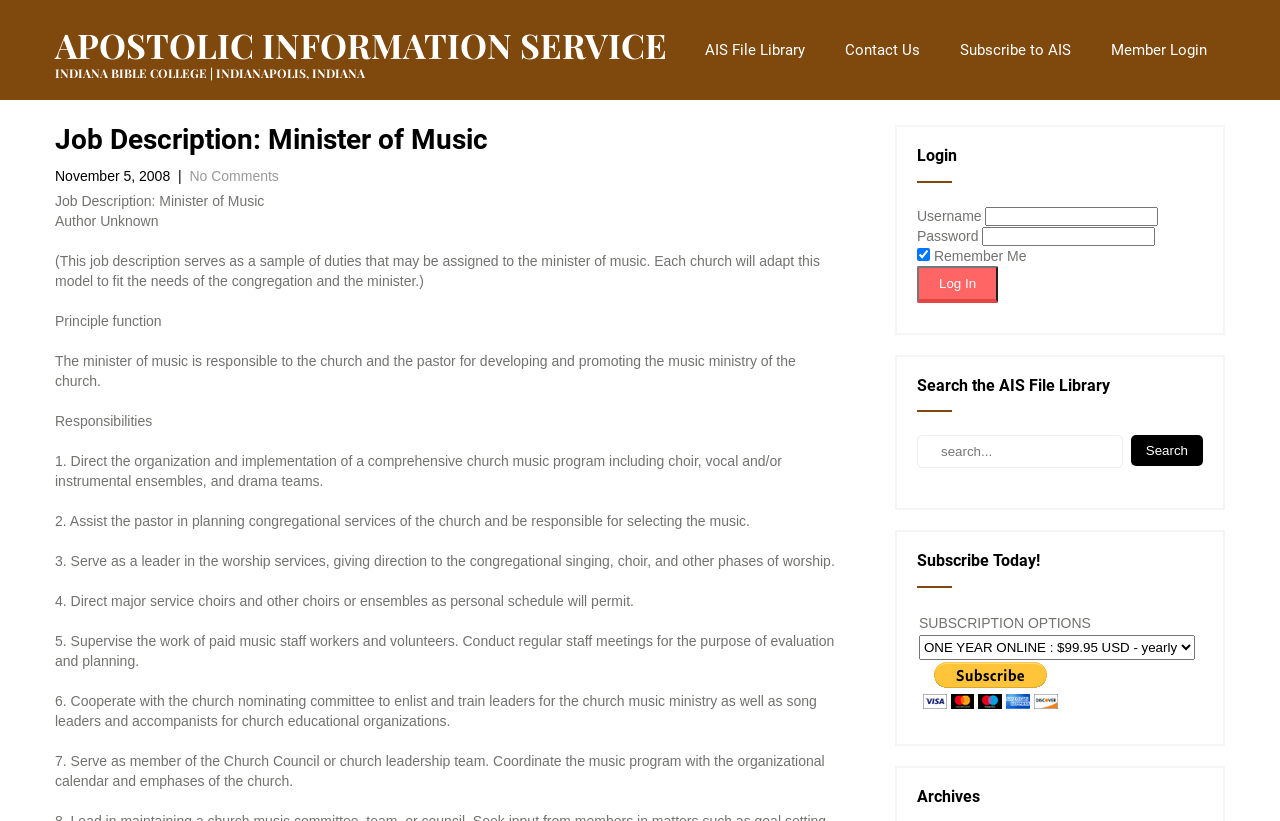Please determine the bounding box coordinates of the section I need to click to accomplish this instruction: "Click the 'Contact Us' link".

[0.646, 0.0, 0.733, 0.122]